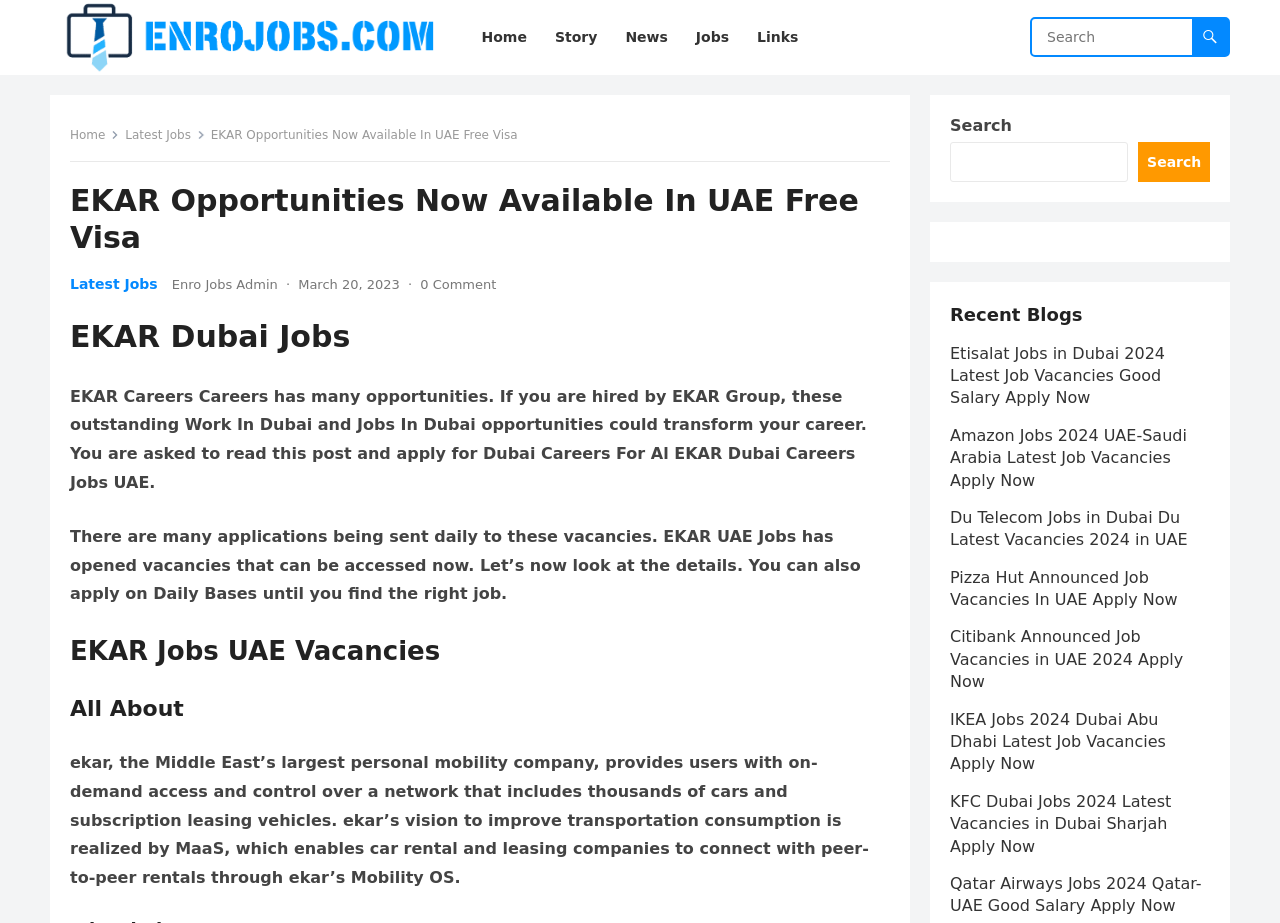Extract the text of the main heading from the webpage.

EKAR Opportunities Now Available In UAE Free Visa